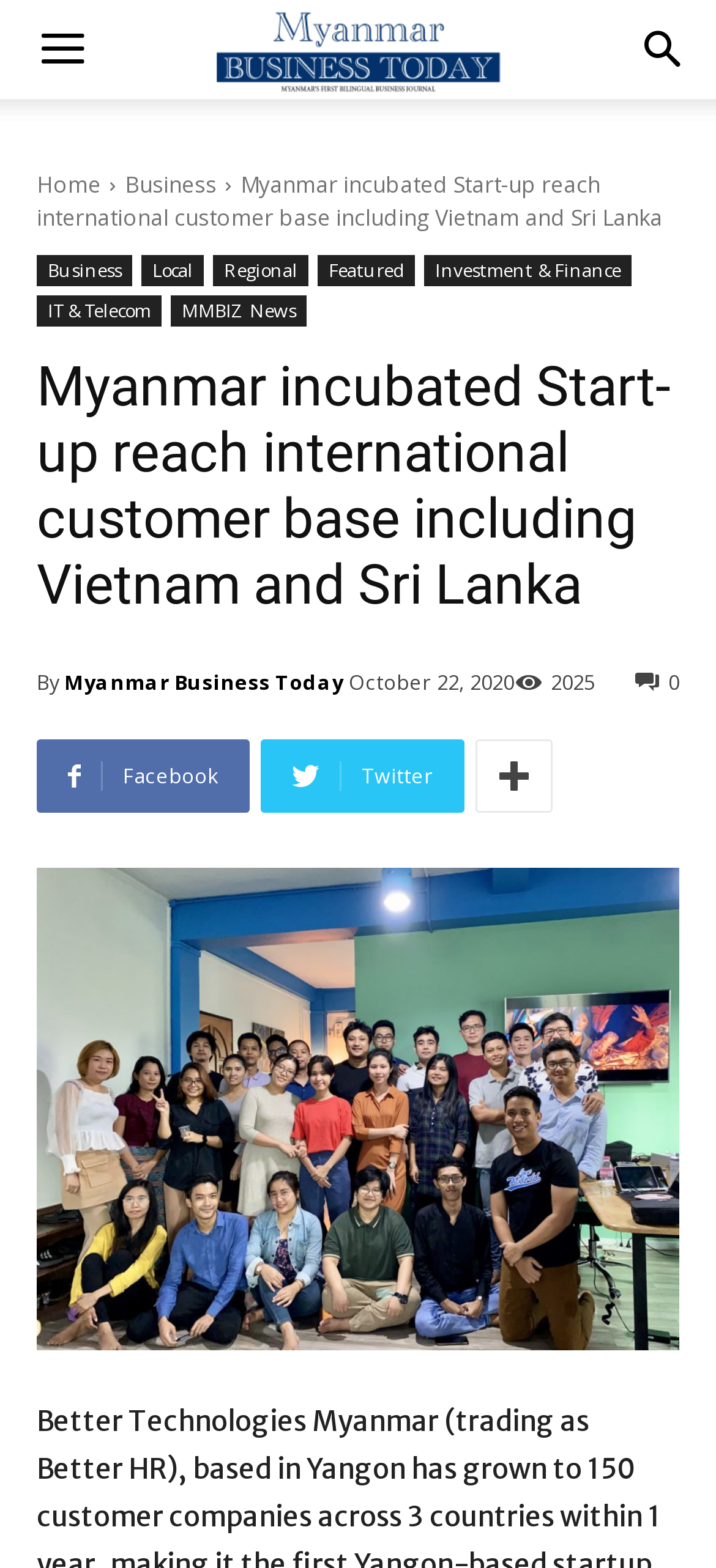Could you find the bounding box coordinates of the clickable area to complete this instruction: "Click the Facebook icon"?

[0.051, 0.472, 0.349, 0.518]